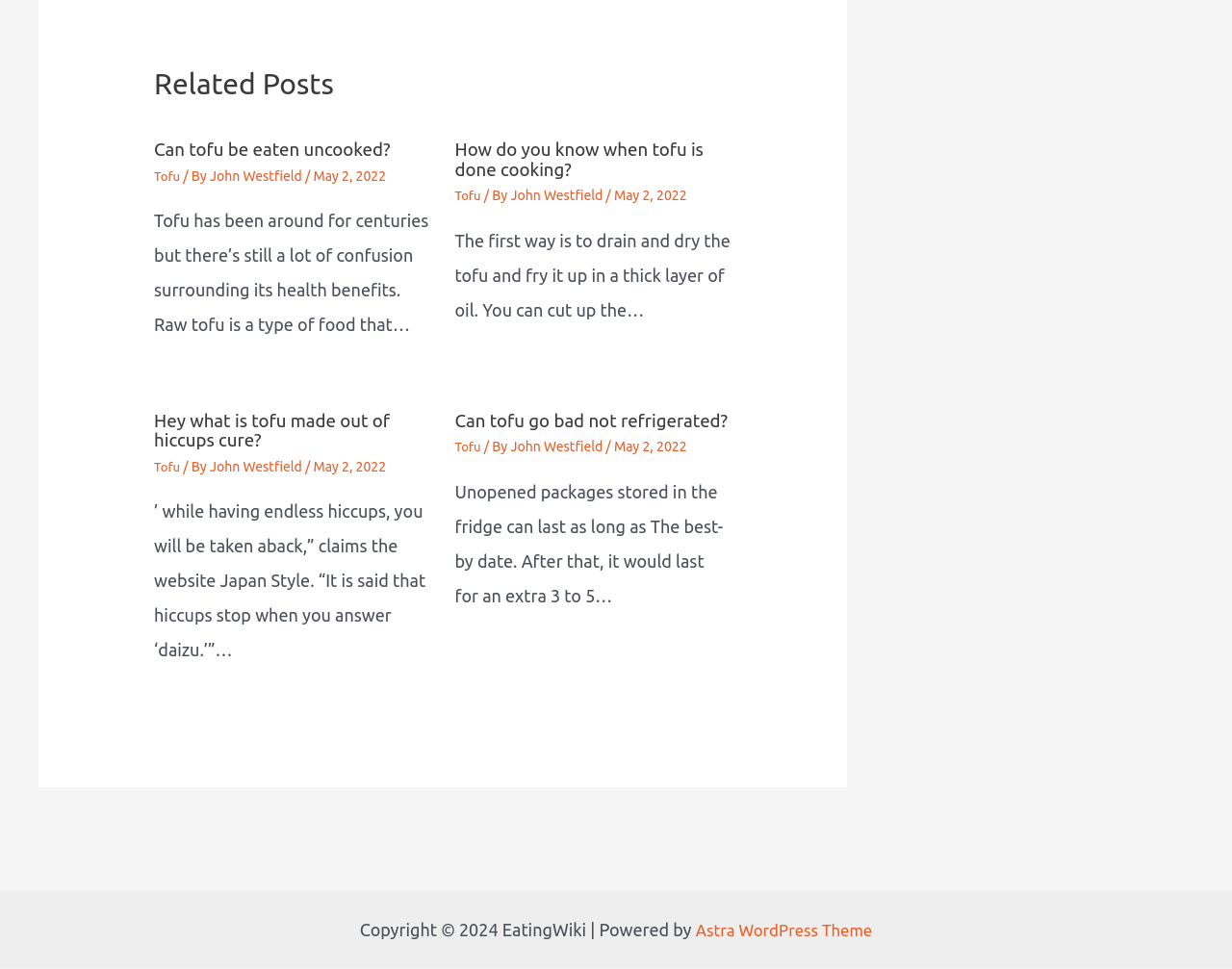Pinpoint the bounding box coordinates of the area that must be clicked to complete this instruction: "Read the article 'How do you know when tofu is done cooking?'".

[0.369, 0.145, 0.586, 0.187]